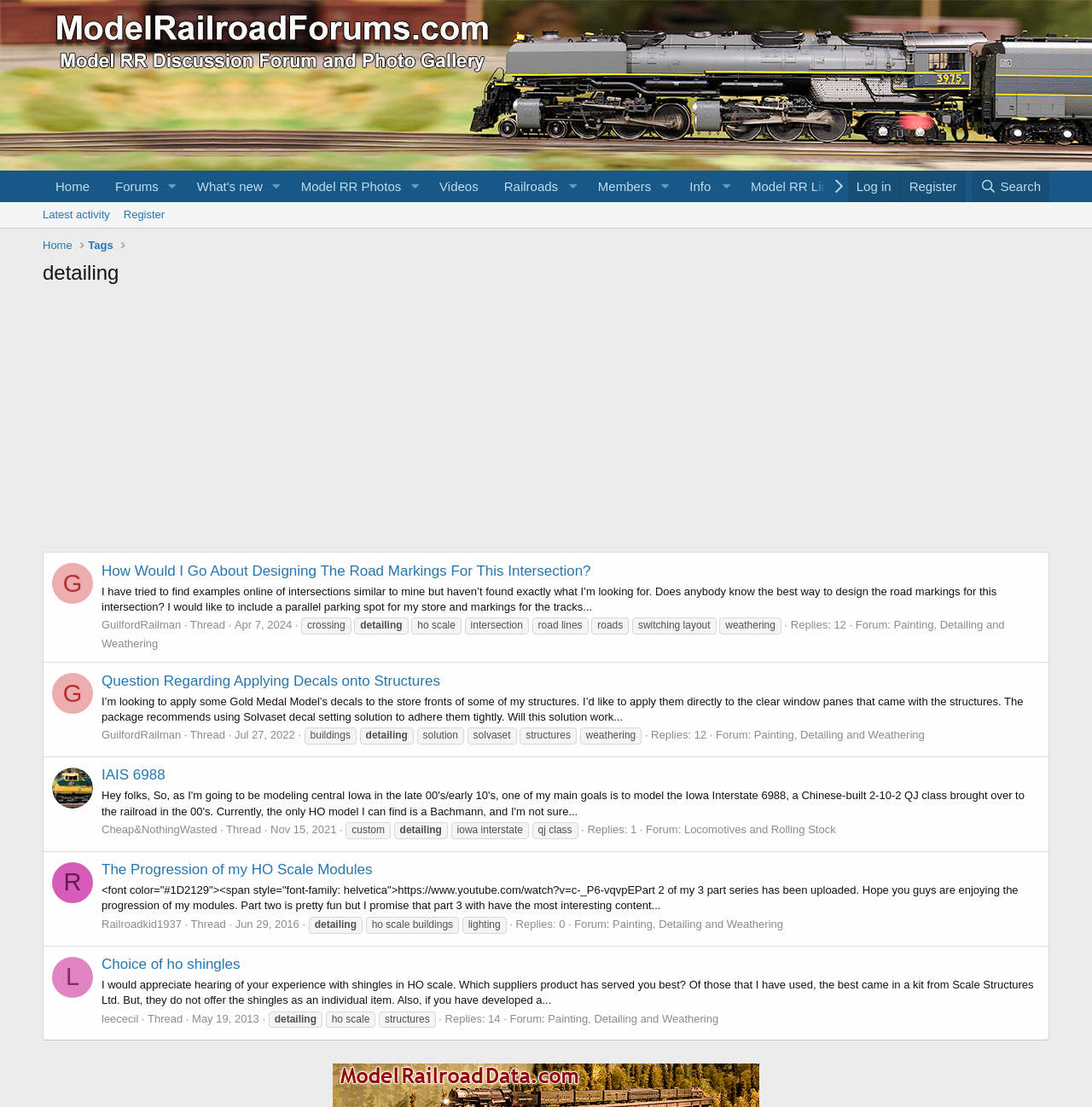Provide an in-depth caption for the contents of the webpage.

This webpage appears to be a forum or discussion board for model railroading enthusiasts. At the top of the page, there is a navigation menu with links to various sections of the website, including "Home", "Forums", "Model RR Photos", "Videos", and more. Below the navigation menu, there is a search bar and links to "Log in" and "Register".

The main content of the page is a list of discussion threads, each with a heading, a brief summary, and information about the thread, such as the author, the date posted, and the number of replies. There are three threads visible on the page, each with a heading, a brief summary, and a list of keywords or tags related to the thread.

The first thread is titled "How Would I Go About Designing The Road Markings For This Intersection?" and is about designing road markings for a model railroad intersection. The thread includes a brief summary of the question and a list of keywords, including "crossing", "detailing", "ho scale", and "intersection".

The second thread is titled "Question Regarding Applying Decals onto Structures" and is about applying decals to model railroad structures. The thread includes a brief summary of the question and a list of keywords, including "buildings", "detailing", "solution", and "solvaset".

The third thread is titled "IAIS 6988" and appears to be about a specific model railroad locomotive. The thread includes a brief summary of the thread and a list of keywords, including "custom", "detailing", "iowa interstate", and "qj class".

Each thread includes a link to the full discussion, as well as links to the author's profile and the forum category. There are also images of the authors' avatars next to each thread.